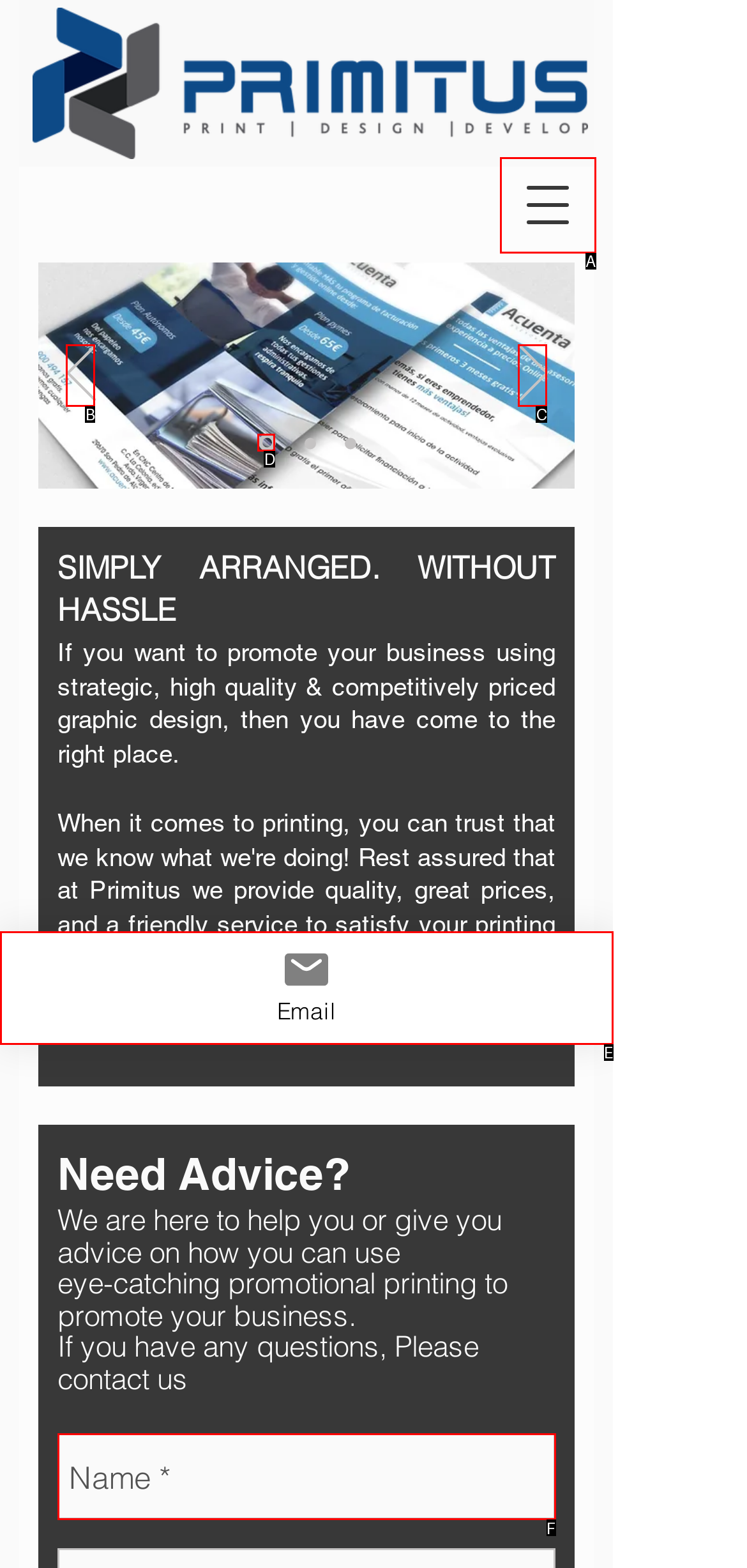Select the HTML element that fits the following description: aria-label="Open navigation menu"
Provide the letter of the matching option.

A